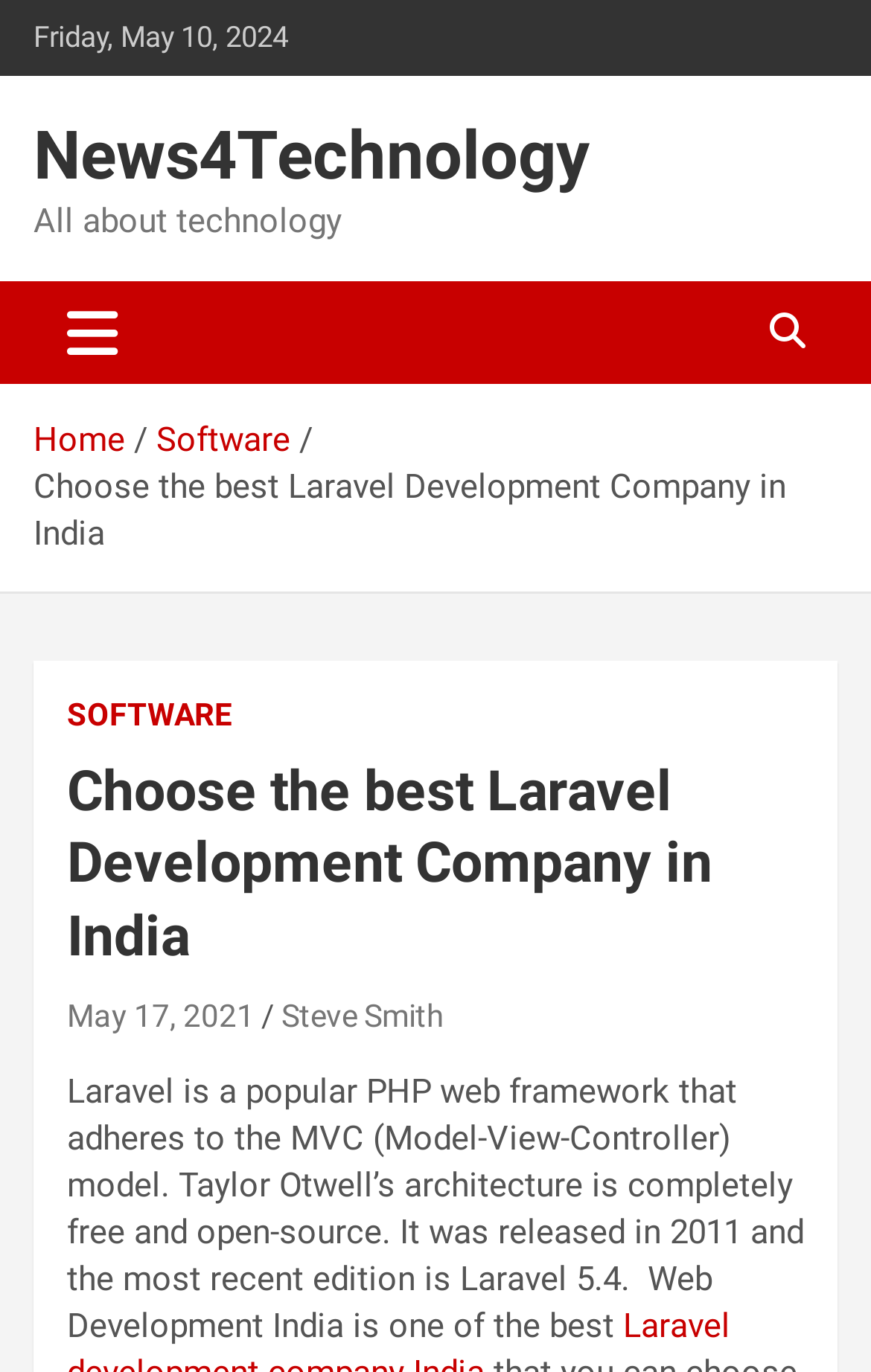Please determine the bounding box coordinates of the area that needs to be clicked to complete this task: 'Go to the Home page'. The coordinates must be four float numbers between 0 and 1, formatted as [left, top, right, bottom].

[0.038, 0.306, 0.144, 0.335]